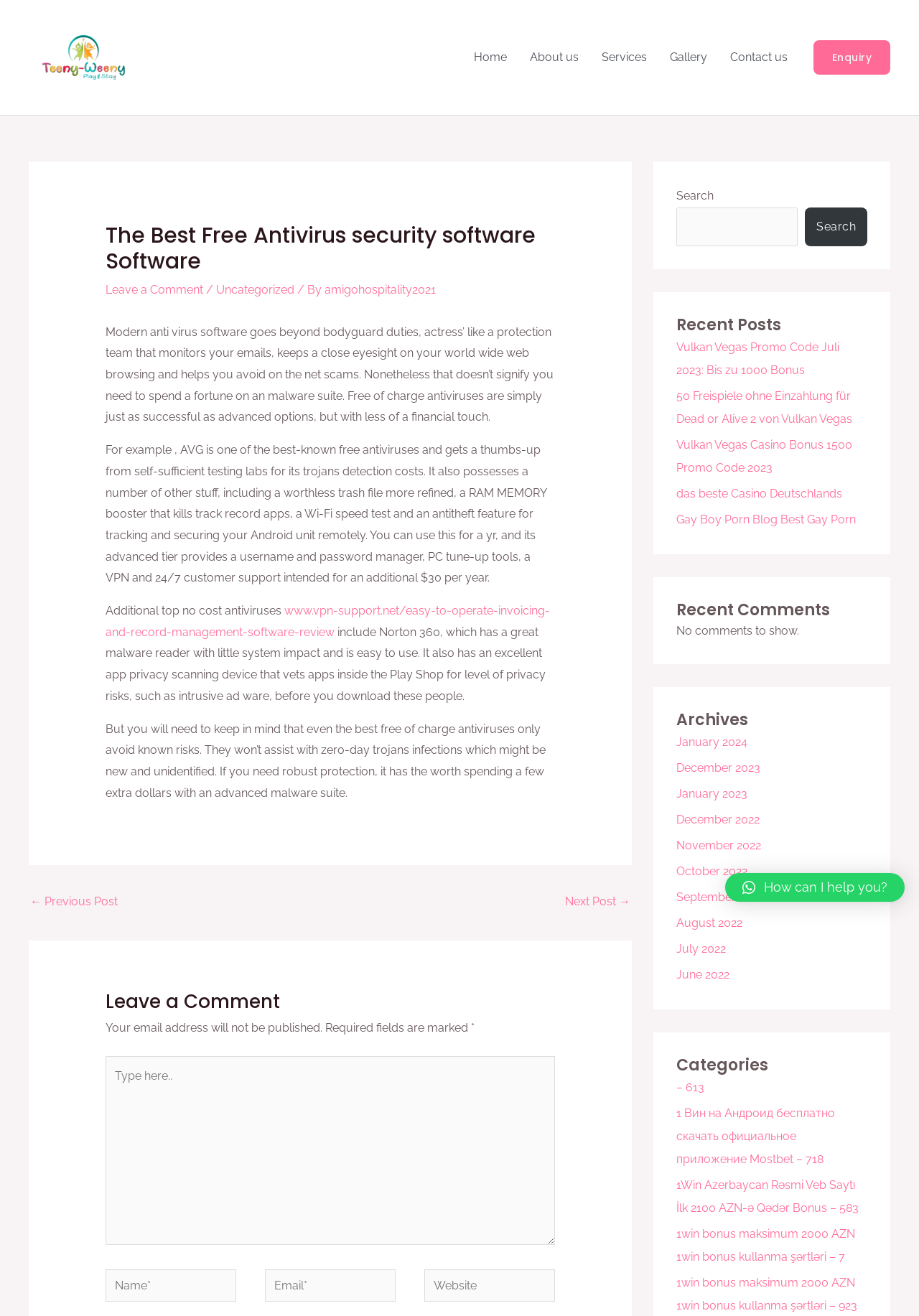What is the main topic of this webpage?
Look at the screenshot and respond with a single word or phrase.

Free Antivirus Software